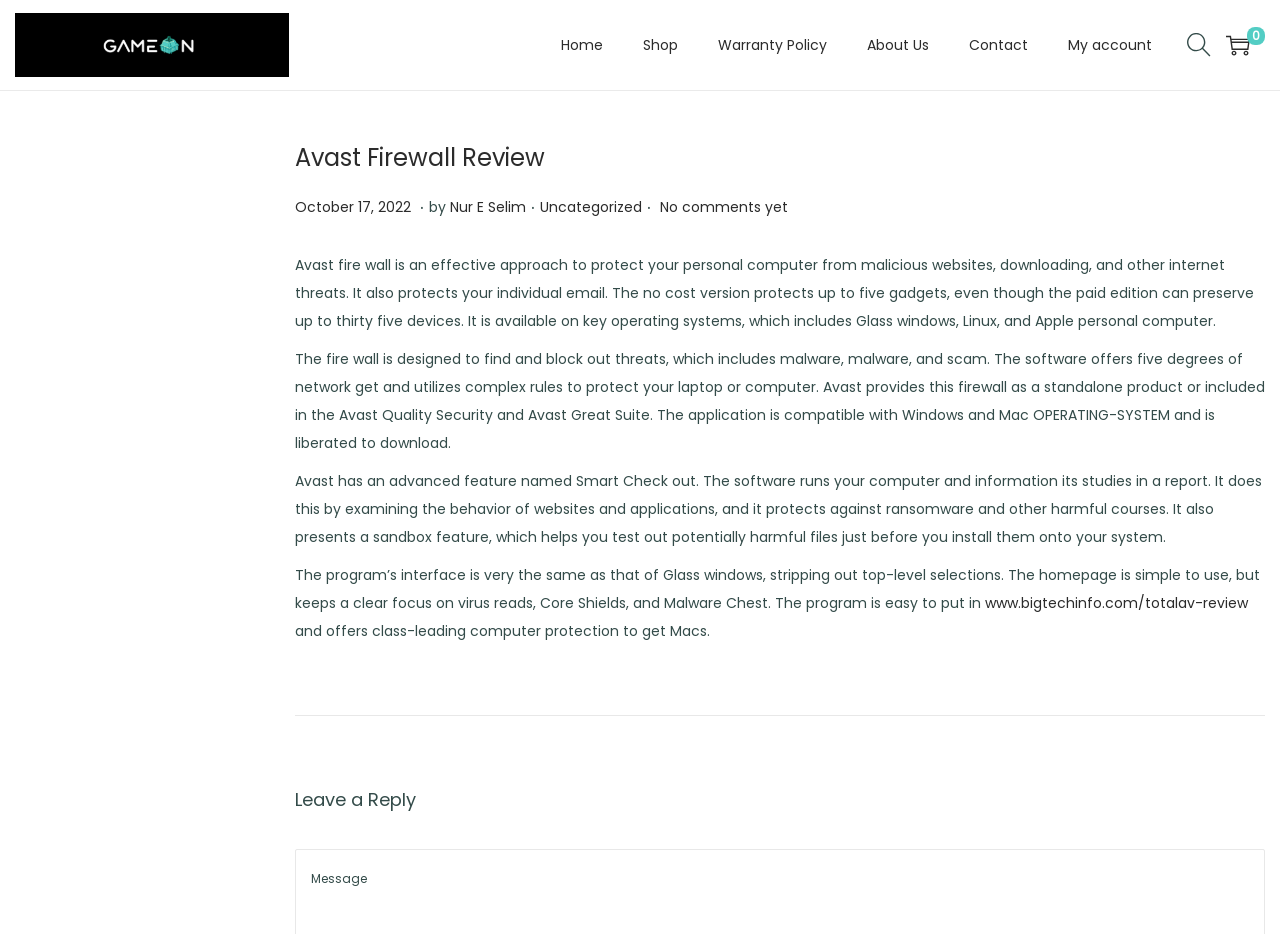Locate the bounding box coordinates of the item that should be clicked to fulfill the instruction: "Search for something".

[0.25, 0.68, 0.75, 0.744]